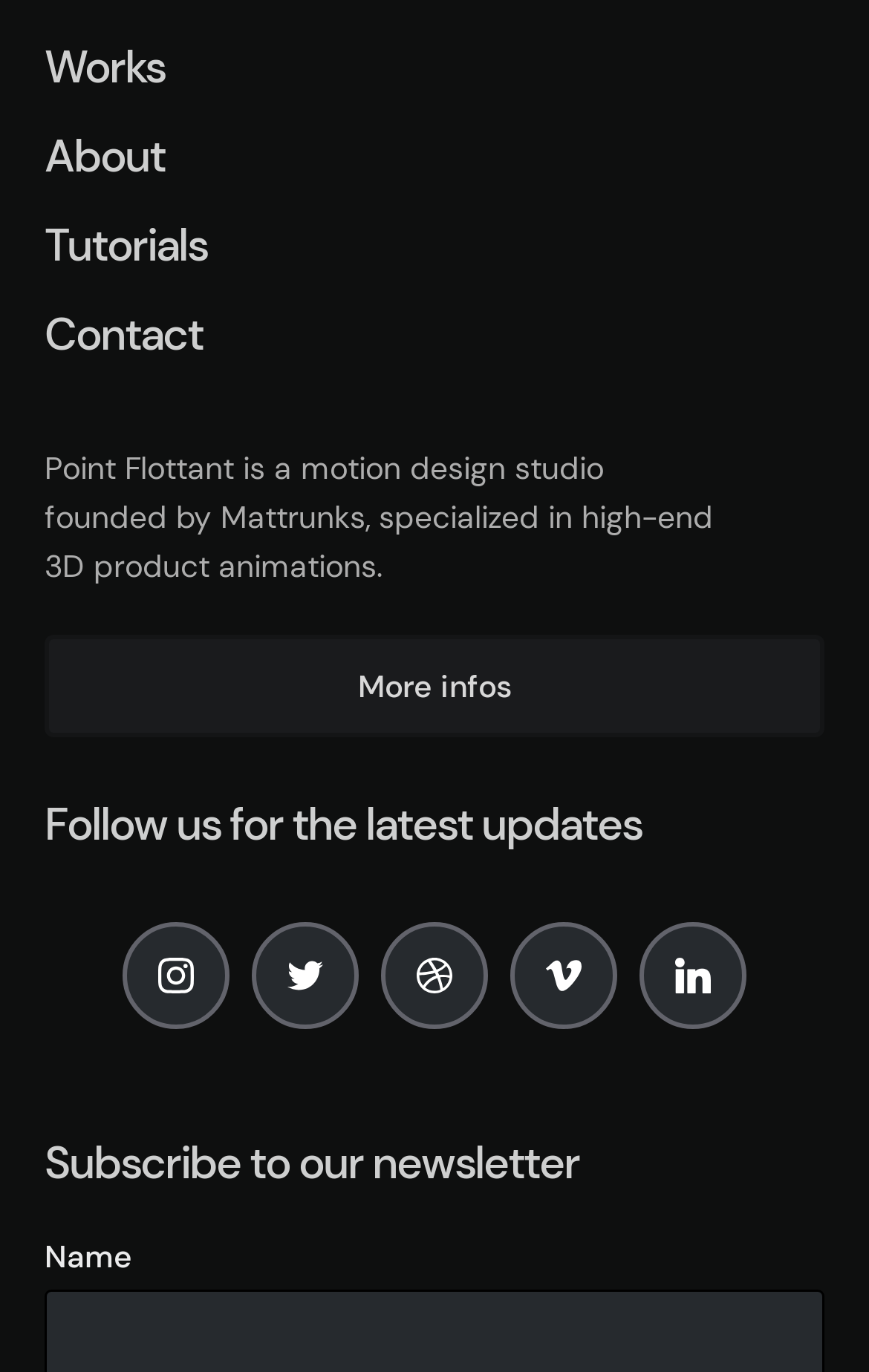How many social media links are available?
Respond to the question with a well-detailed and thorough answer.

The webpage contains links to Instagram, Twitter, Dribble, Vimeo, and Linkedin. These links are accompanied by their respective icons. Therefore, there are 5 social media links available.